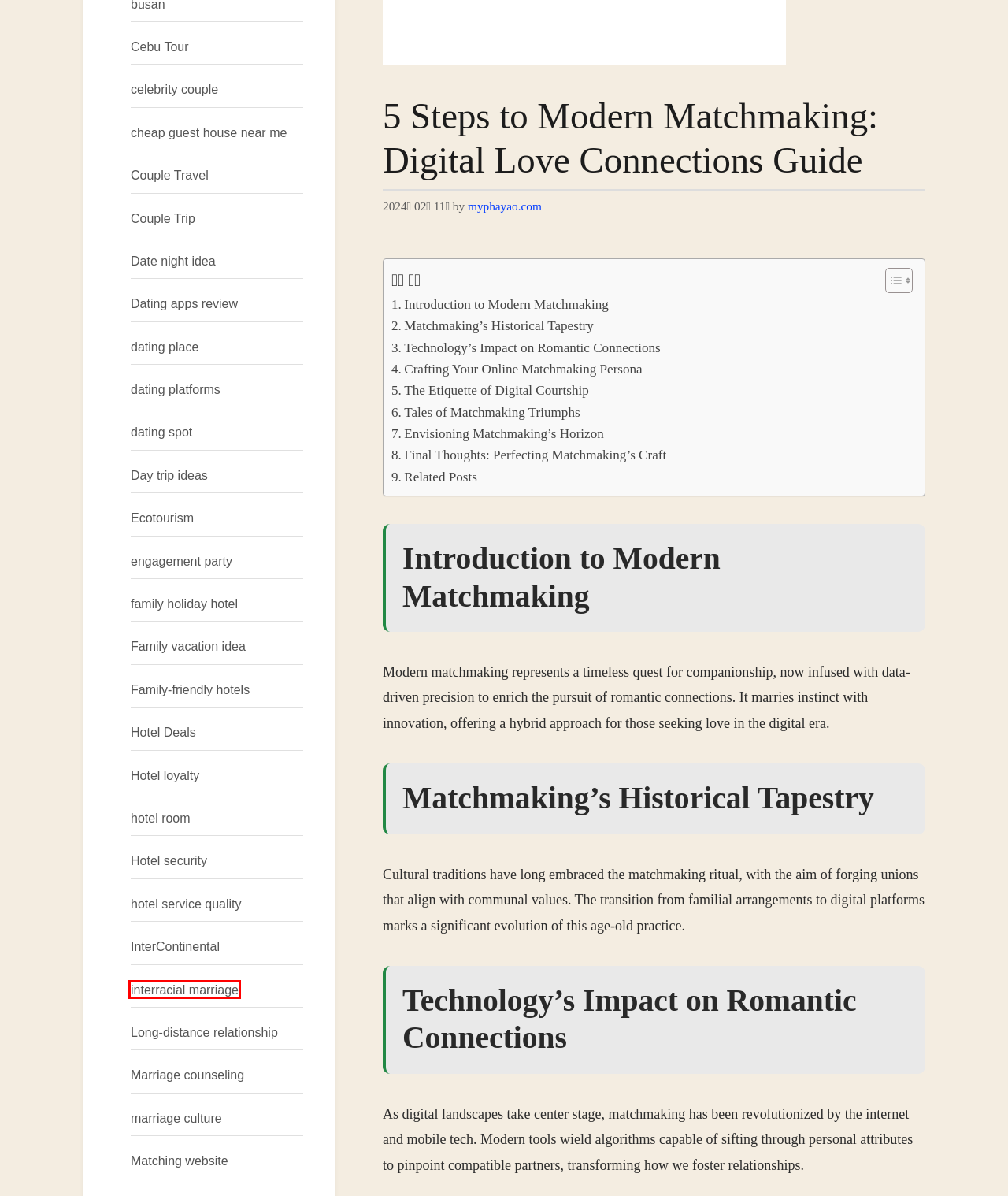Examine the screenshot of a webpage with a red bounding box around a UI element. Select the most accurate webpage description that corresponds to the new page after clicking the highlighted element. Here are the choices:
A. interracial marriage - Romantic Gateways
B. Couple Travel - Romantic Gateways
C. family holiday hotel - Romantic Gateways
D. Matching website - Romantic Gateways
E. Family-friendly hotels - Romantic Gateways
F. Day trip ideas - Romantic Gateways
G. celebrity couple - Romantic Gateways
H. Dating apps review - Romantic Gateways

A